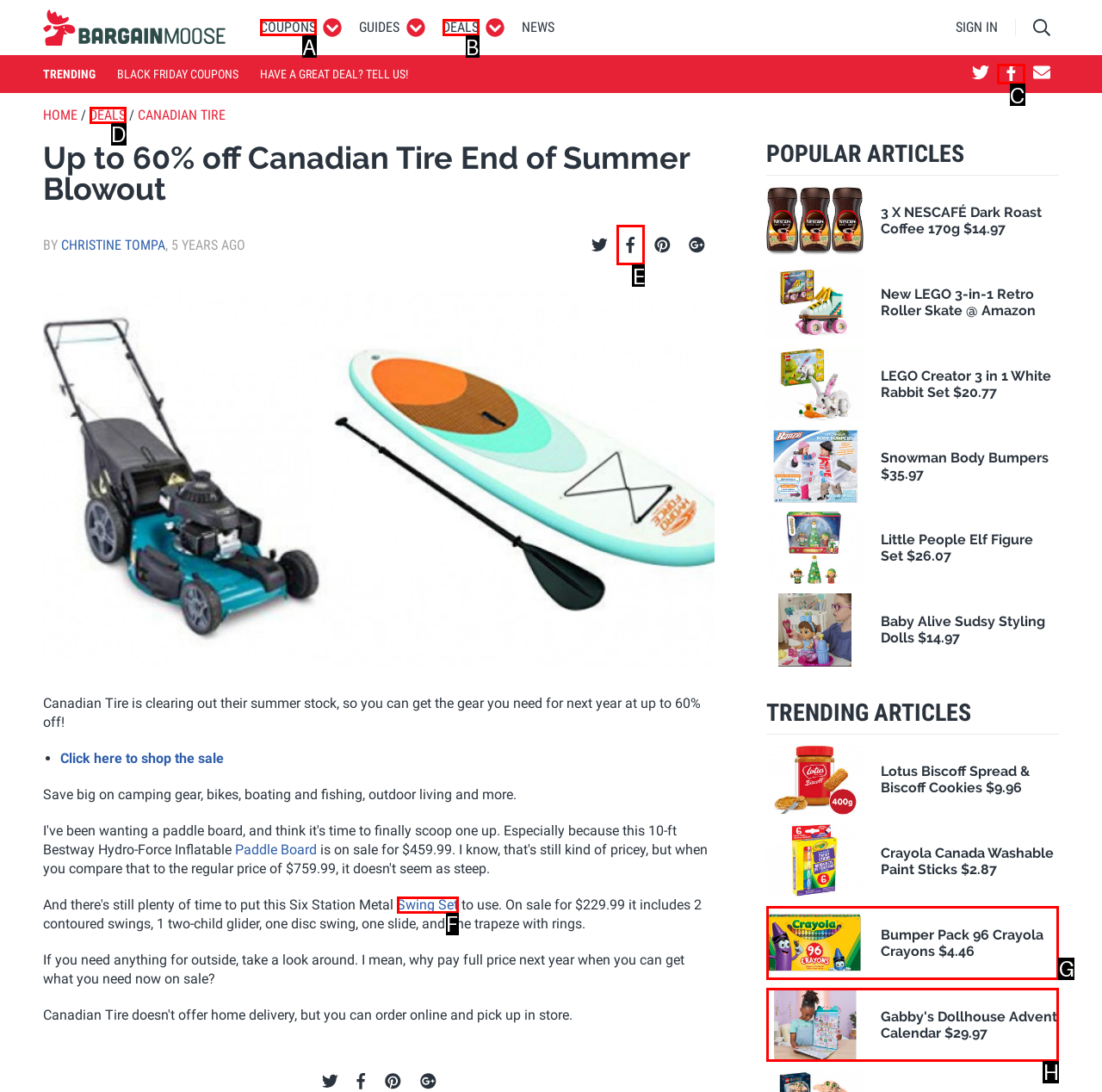Choose the letter of the UI element that aligns with the following description: Gabby's Dollhouse Advent Calendar $29.97
State your answer as the letter from the listed options.

H